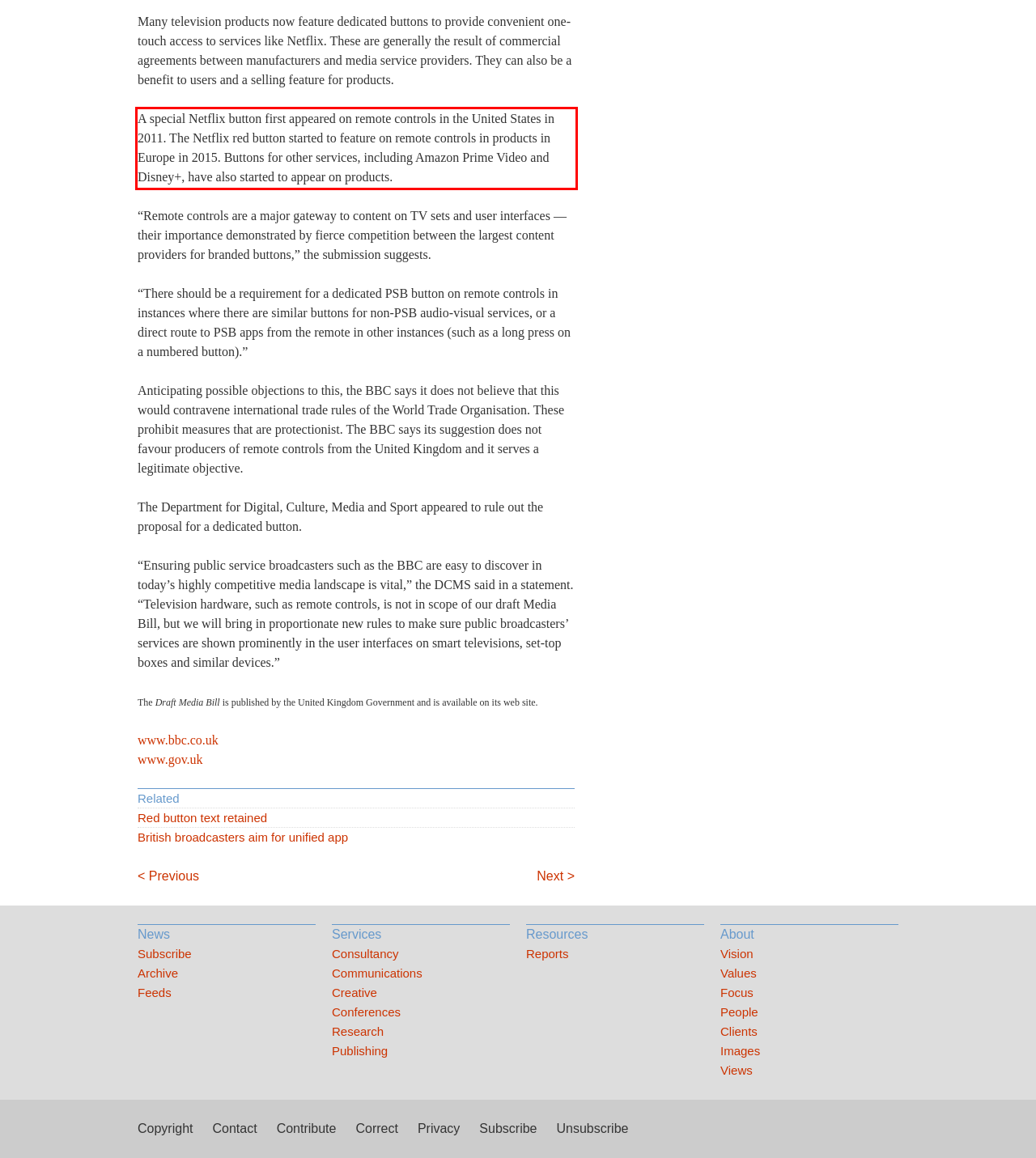You have a screenshot of a webpage with a red bounding box. Identify and extract the text content located inside the red bounding box.

A special Netflix button first appeared on remote controls in the United States in 2011. The Netflix red button started to feature on remote controls in products in Europe in 2015. Buttons for other services, including Amazon Prime Video and Disney+, have also started to appear on products.